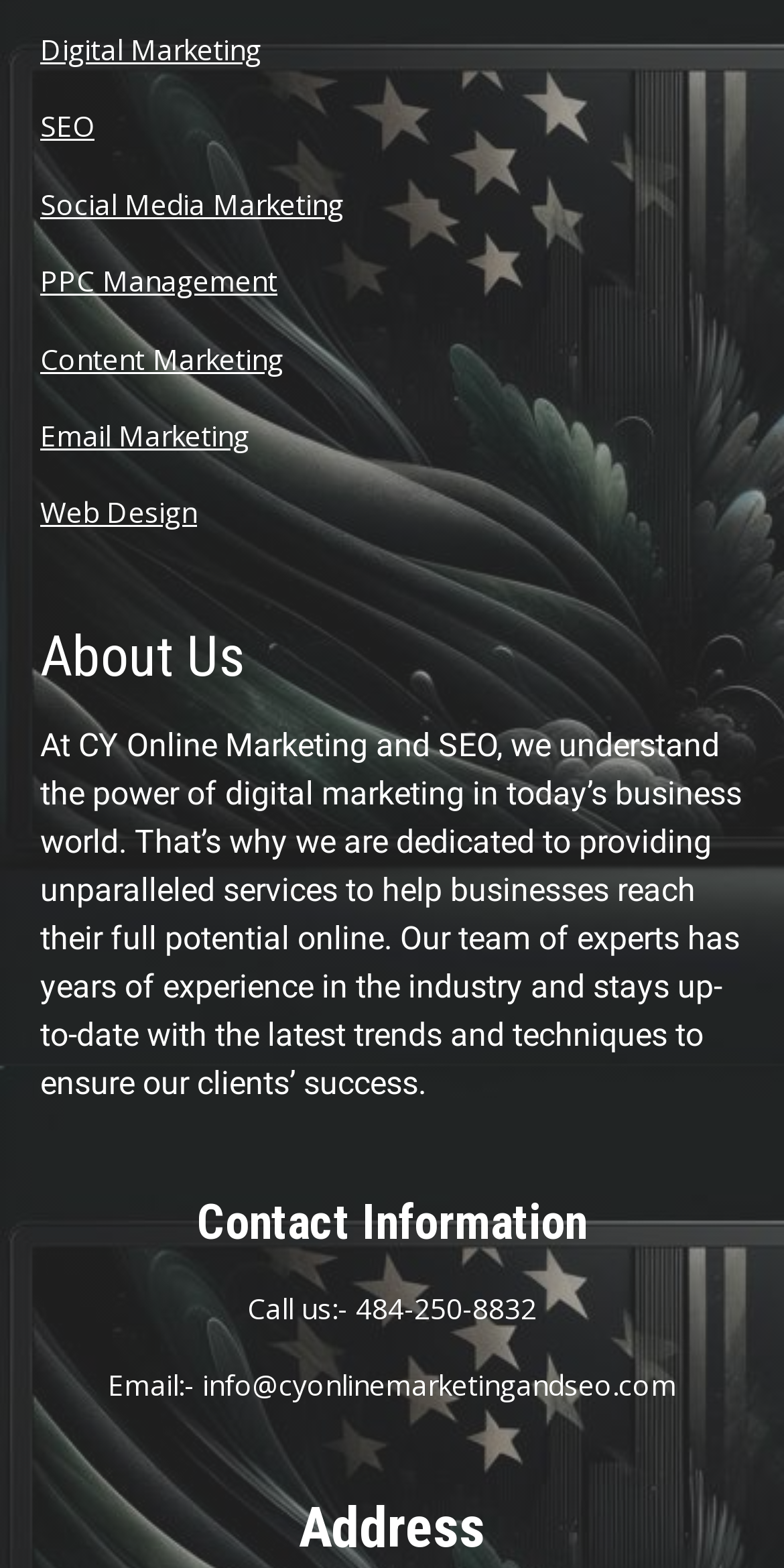What services does CY Online Marketing and SEO provide?
Your answer should be a single word or phrase derived from the screenshot.

Digital Marketing services